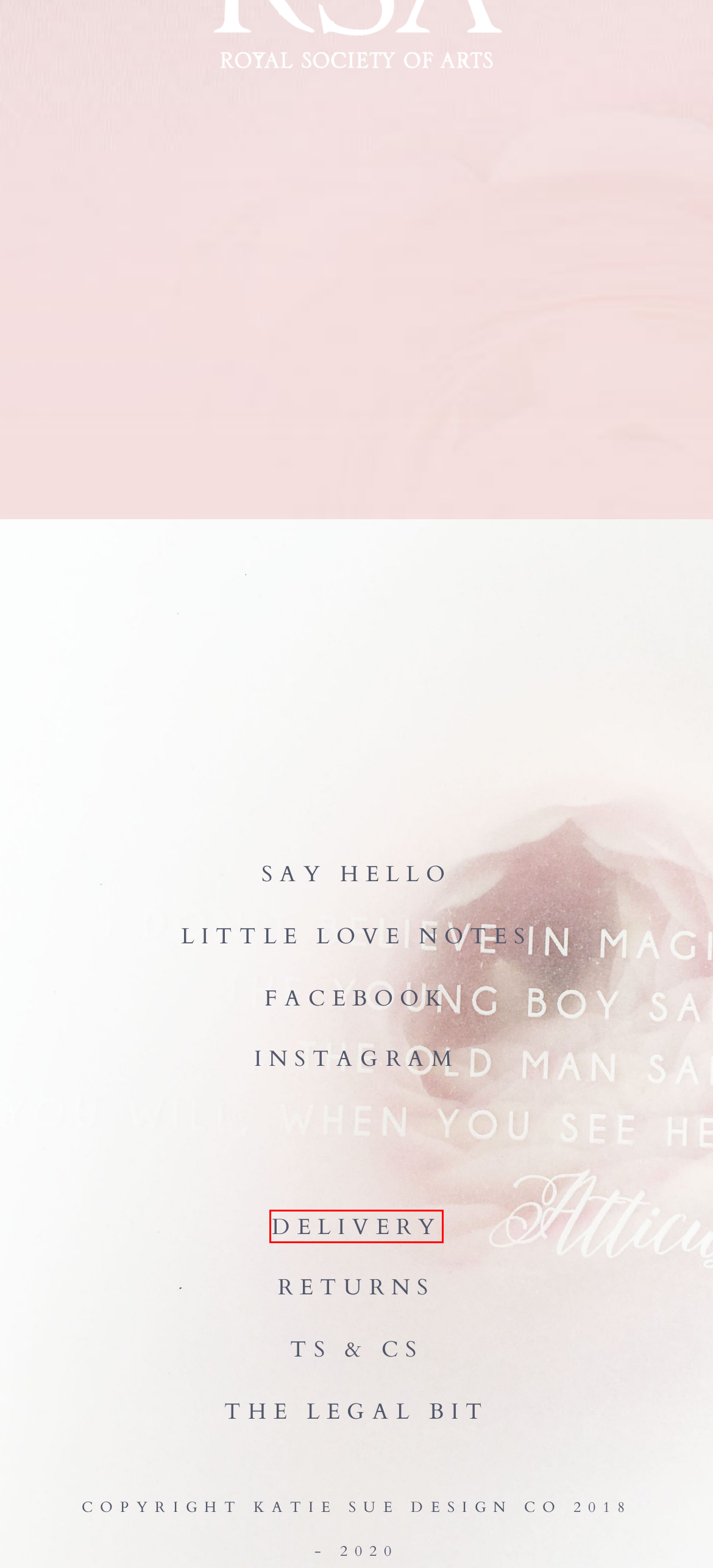You have a screenshot of a webpage with a red bounding box around an element. Choose the best matching webpage description that would appear after clicking the highlighted element. Here are the candidates:
A. Little Love Notes | Katie Sue Design Co Testimonials
B. Ts & Cs - Tabitha Kate
C. The Legal Bit - Tabitha Kate
D. Returns & Refunds - Tabitha Kate
E. Say Hello - Tabitha Kate
F. Bespoke Wedding Stationery | Katie Sue Design Company
G. Invitation Delivery | Katie Sue Design Co
H. Luxury Fairytale Wedding Stationery & Invitations | Katie Sue Design Company

G